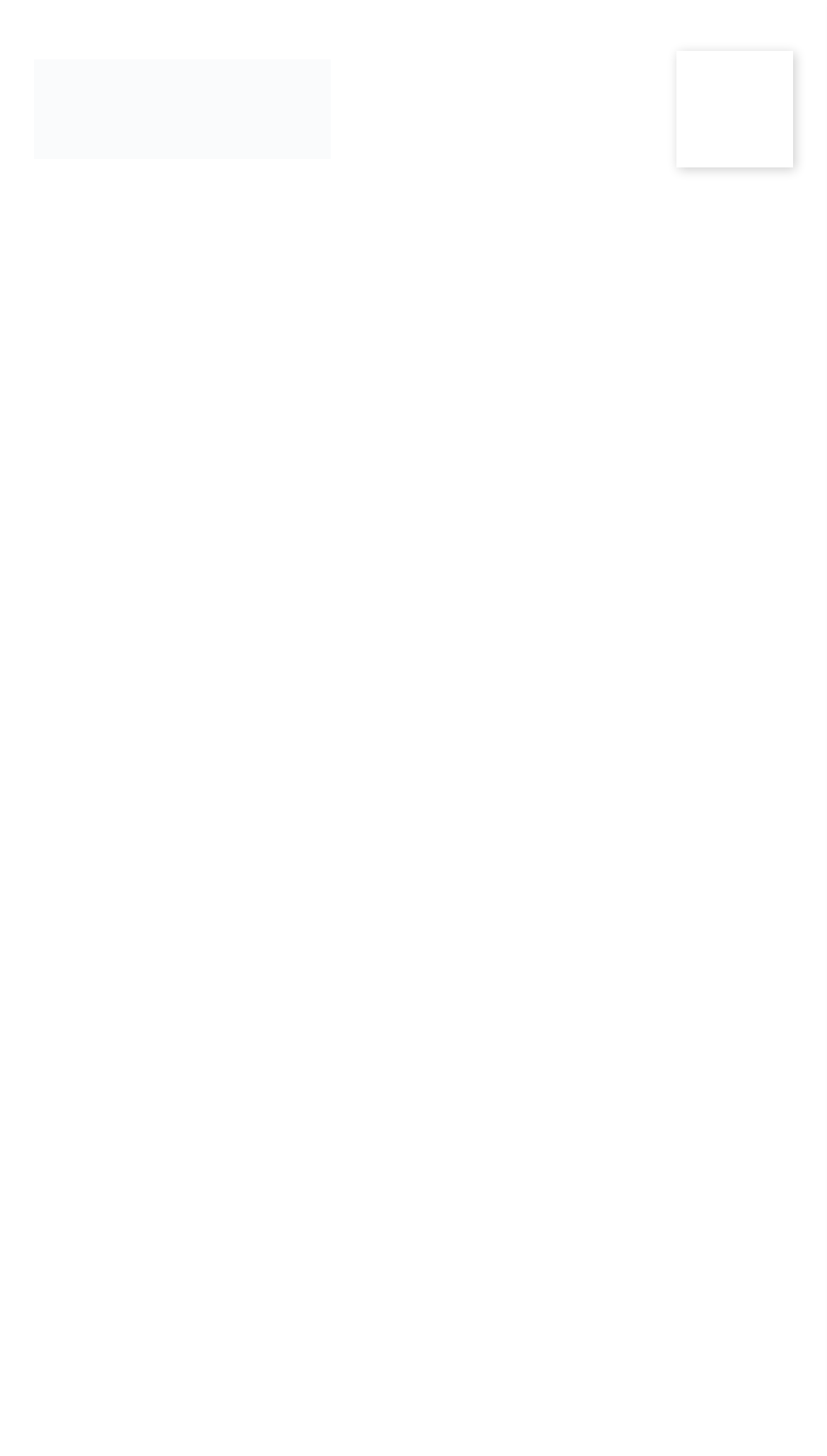What is the main activity offered by Mile High Fishing Charters?
Refer to the image and provide a one-word or short phrase answer.

Fishing